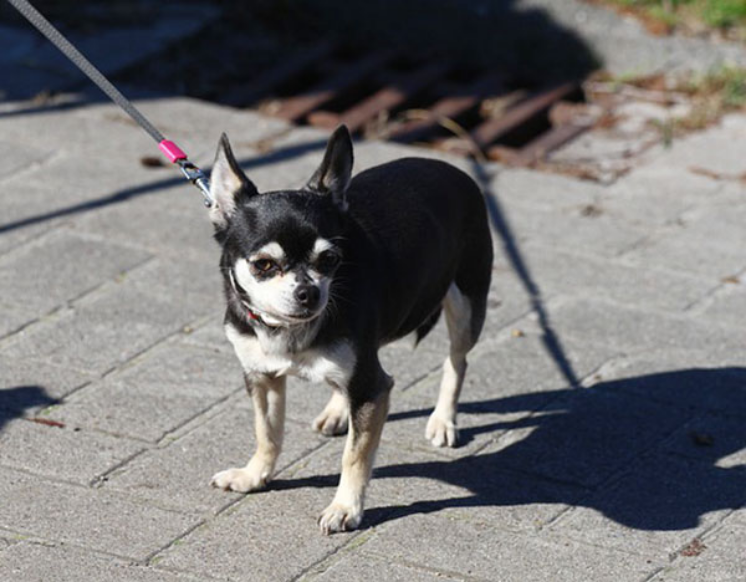What is the typical setting for a stroll according to the image?
From the image, respond using a single word or phrase.

Outdoor setting